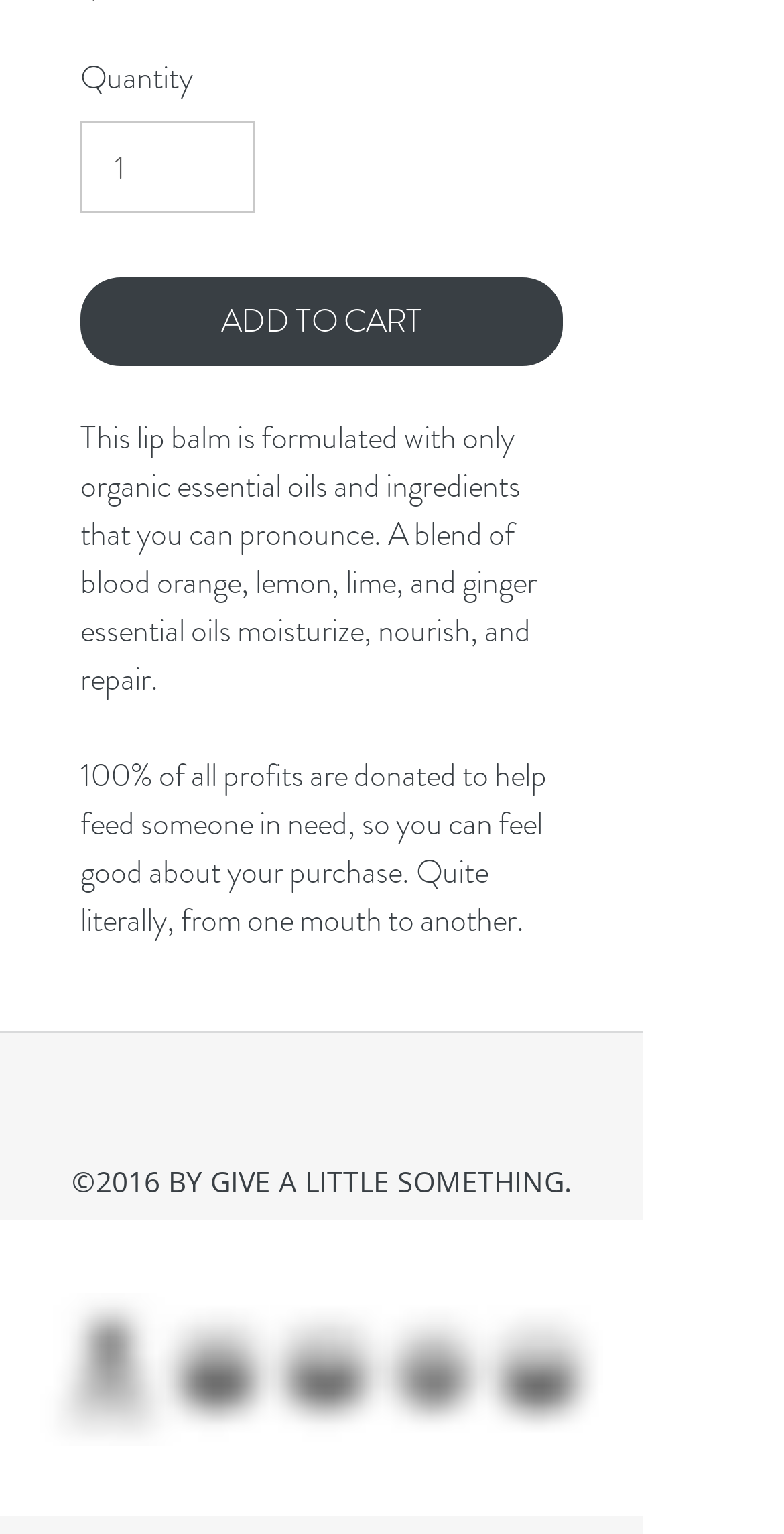Based on the image, provide a detailed response to the question:
How many social media links are available?

The list element with the label 'Social Bar' contains three link elements, corresponding to Instagram, Facebook, and Twitter, indicating that there are three social media links available.